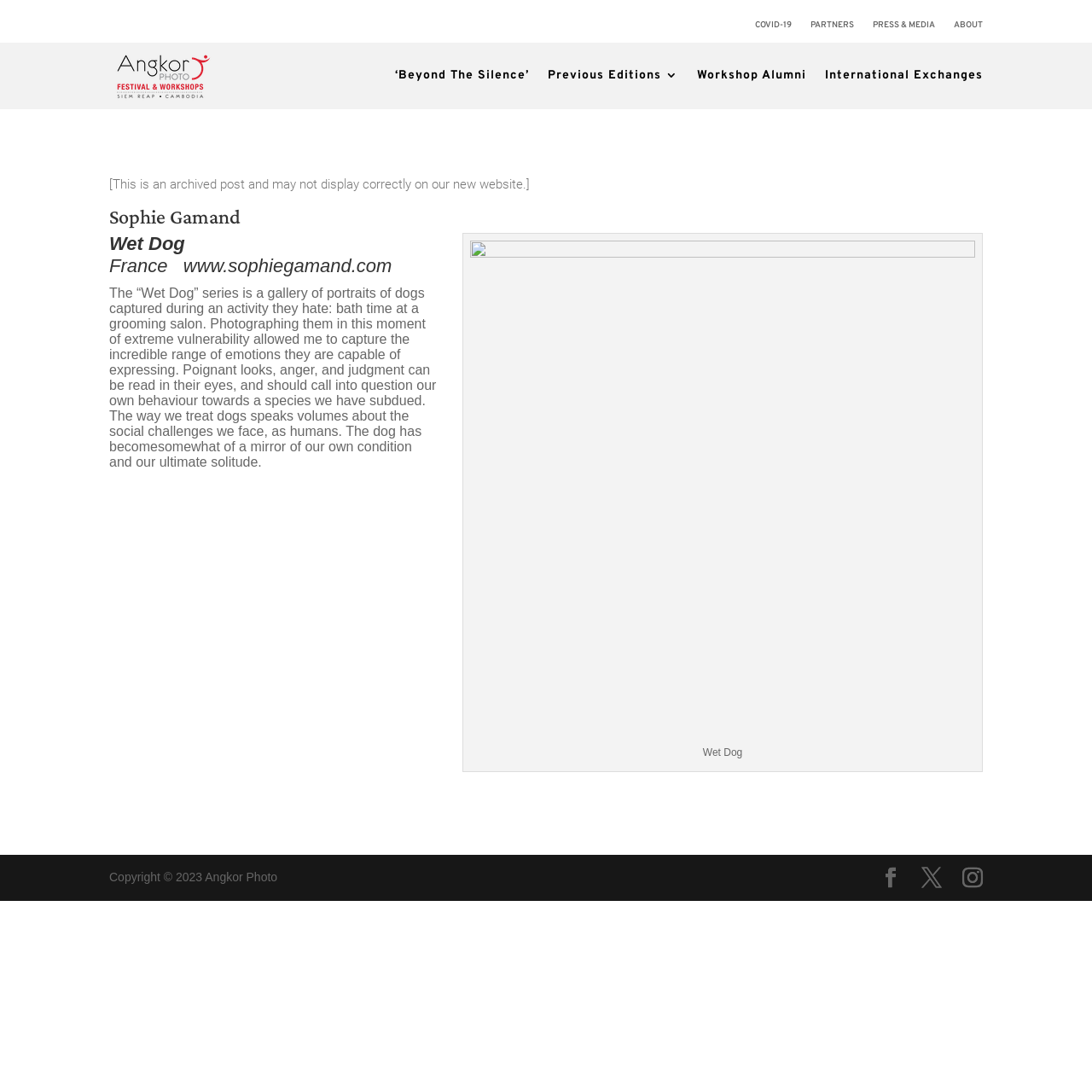What is the title of the photo series?
Using the information from the image, give a concise answer in one word or a short phrase.

Wet Dog